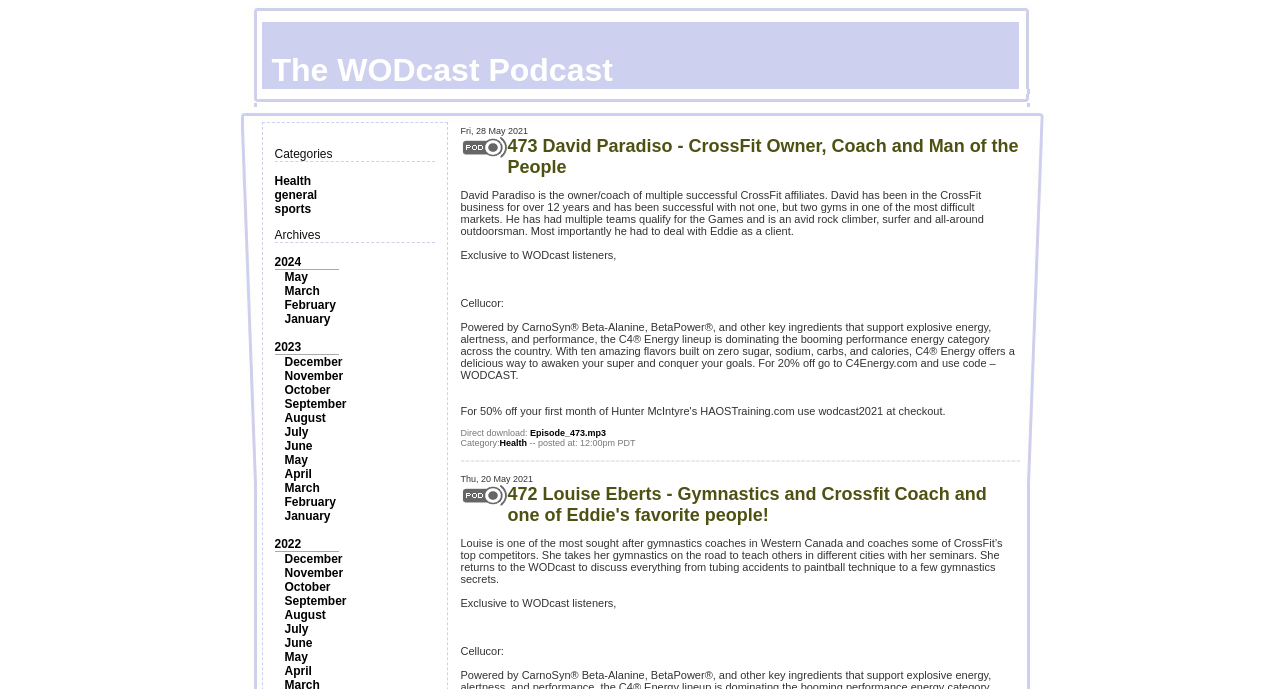What is the name of the energy drink promoted in the podcast episode?
Please use the image to deliver a detailed and complete answer.

The name of the energy drink promoted in the podcast episode can be found by reading the promotional text, which mentions 'C4 Energy' as the product being promoted.